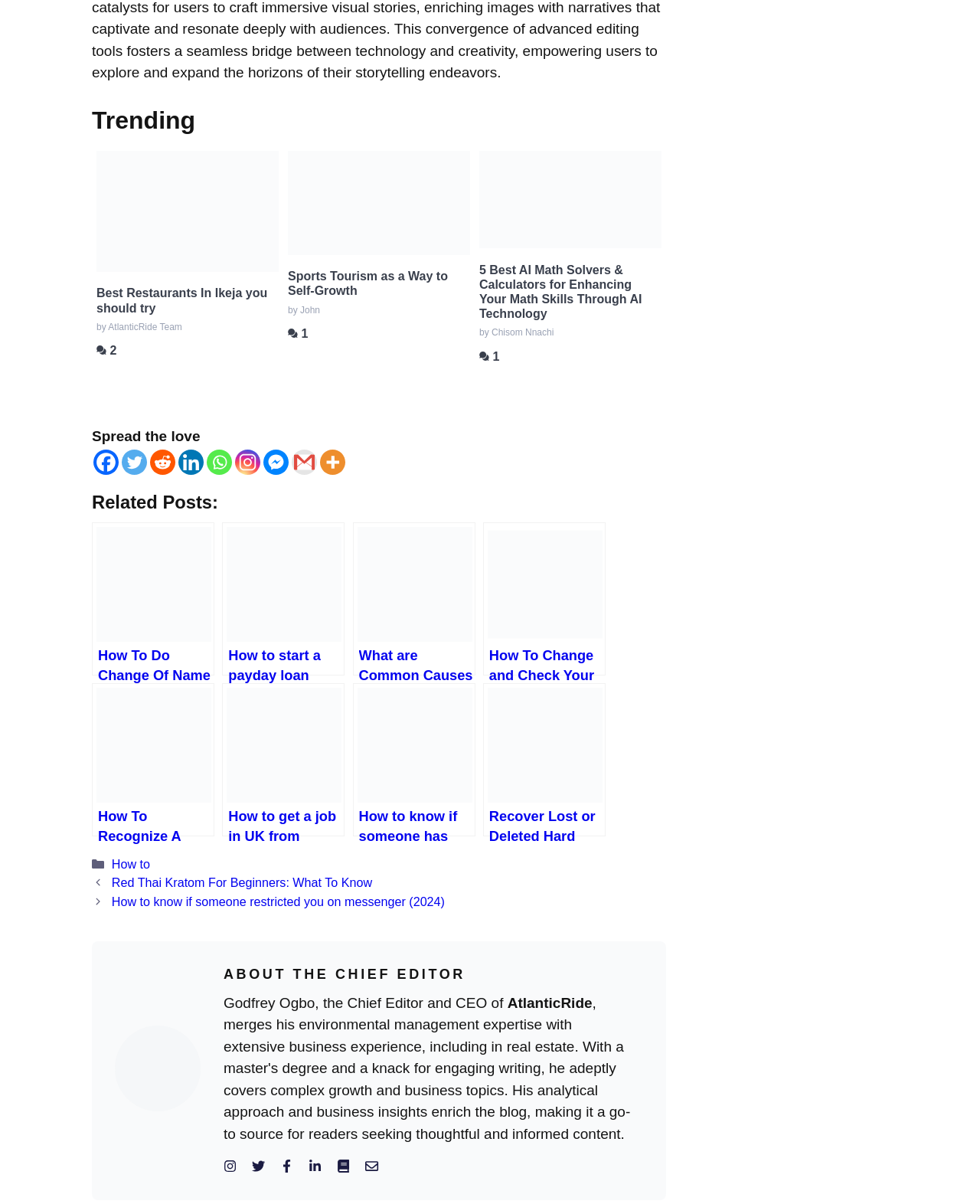Specify the bounding box coordinates of the area to click in order to execute this command: 'Click on the 'Best Restaurants In Ikeja you should try' link'. The coordinates should consist of four float numbers ranging from 0 to 1, and should be formatted as [left, top, right, bottom].

[0.098, 0.125, 0.284, 0.297]